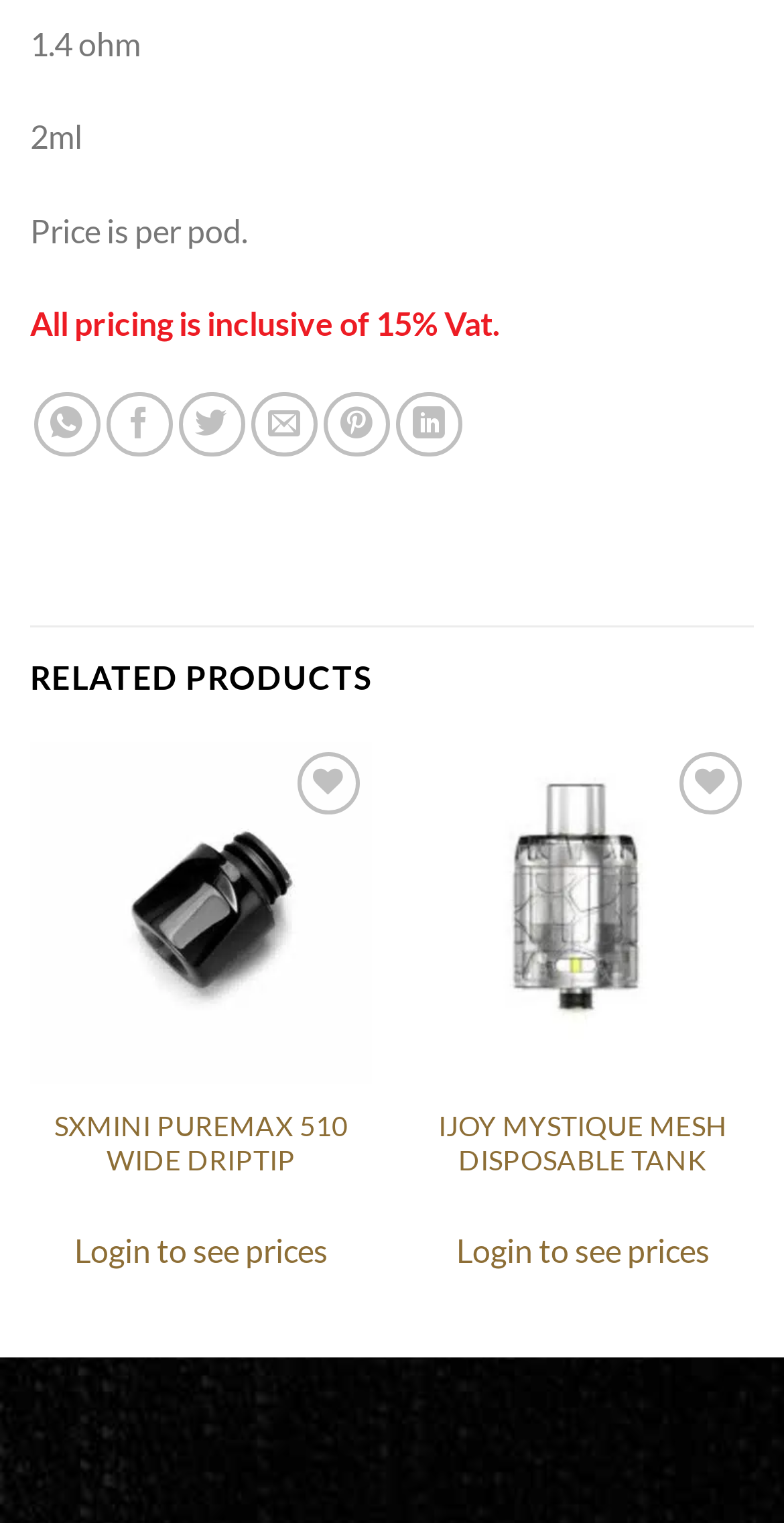What is the function of the 'Wishlist' buttons?
Can you offer a detailed and complete answer to this question?

The 'Wishlist' buttons, located next to each product, suggest that their function is to allow users to add products to their wishlist.